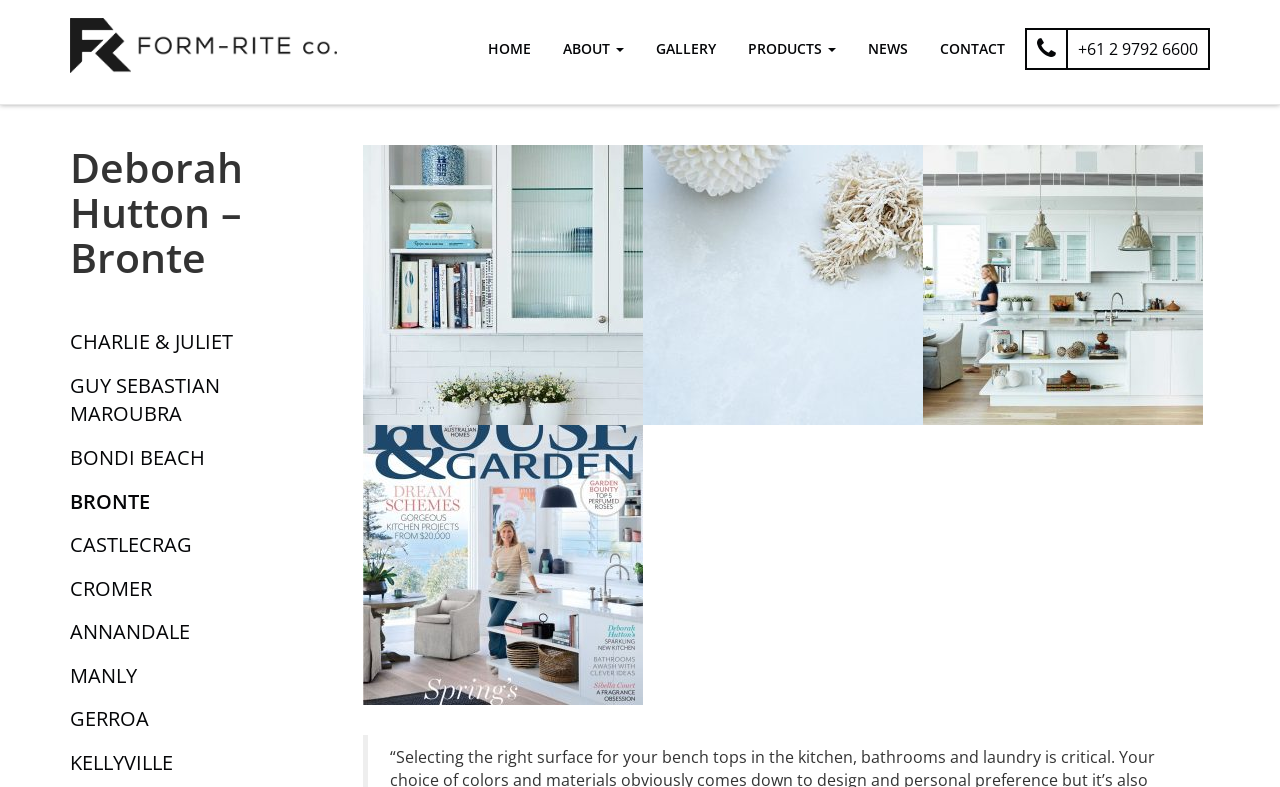Extract the primary header of the webpage and generate its text.

Deborah Hutton – Bronte